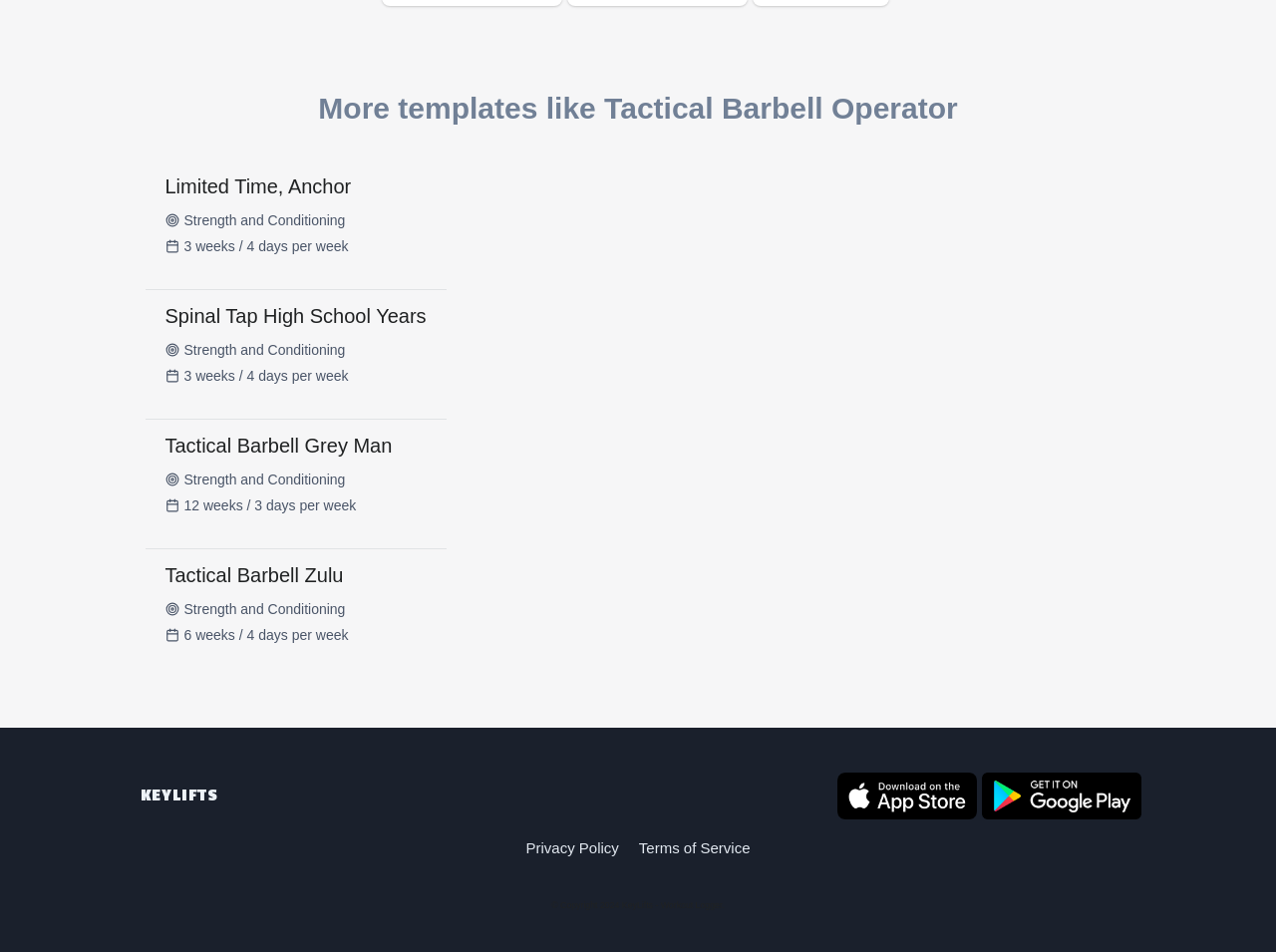Reply to the question below using a single word or brief phrase:
How many workout templates are displayed?

4